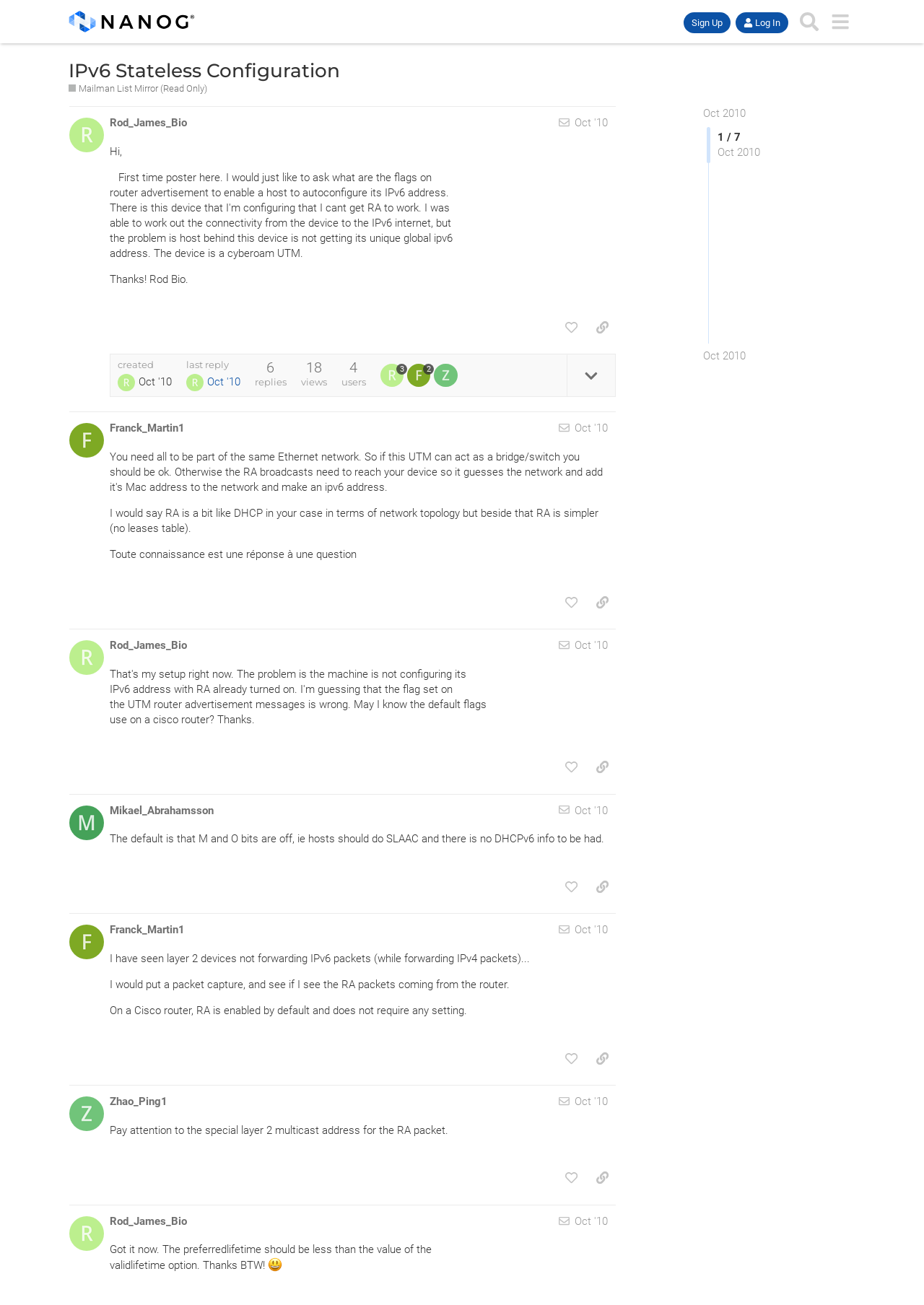Find the bounding box coordinates of the element I should click to carry out the following instruction: "Click on 'Renesas’ New FemtoClock™ 3 Timing Solution Delivers Industry’s Lowest Power and Leading Jitter Performance of 25fs-rms'".

None